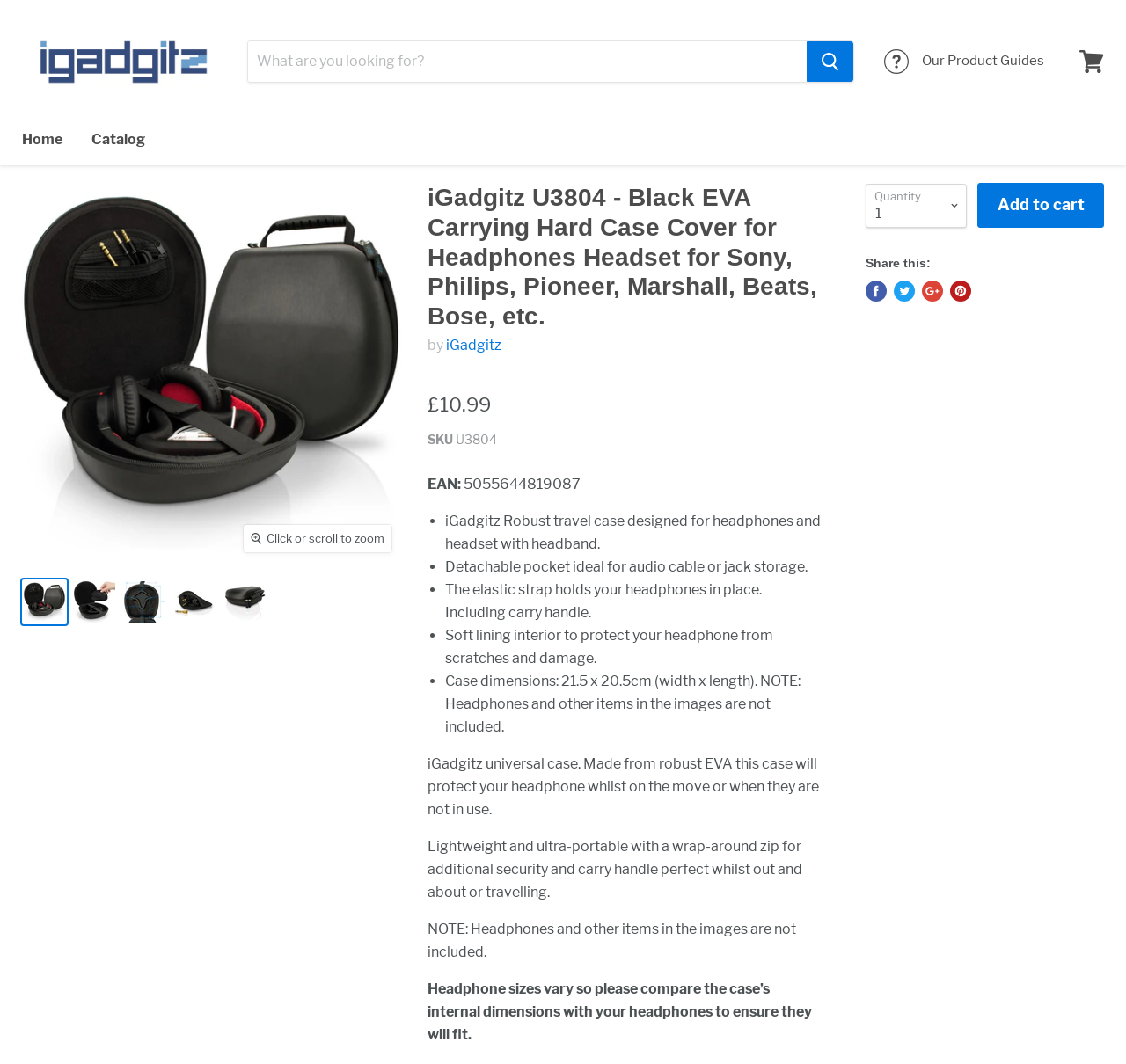What is the material of the case?
From the screenshot, supply a one-word or short-phrase answer.

Robust EVA